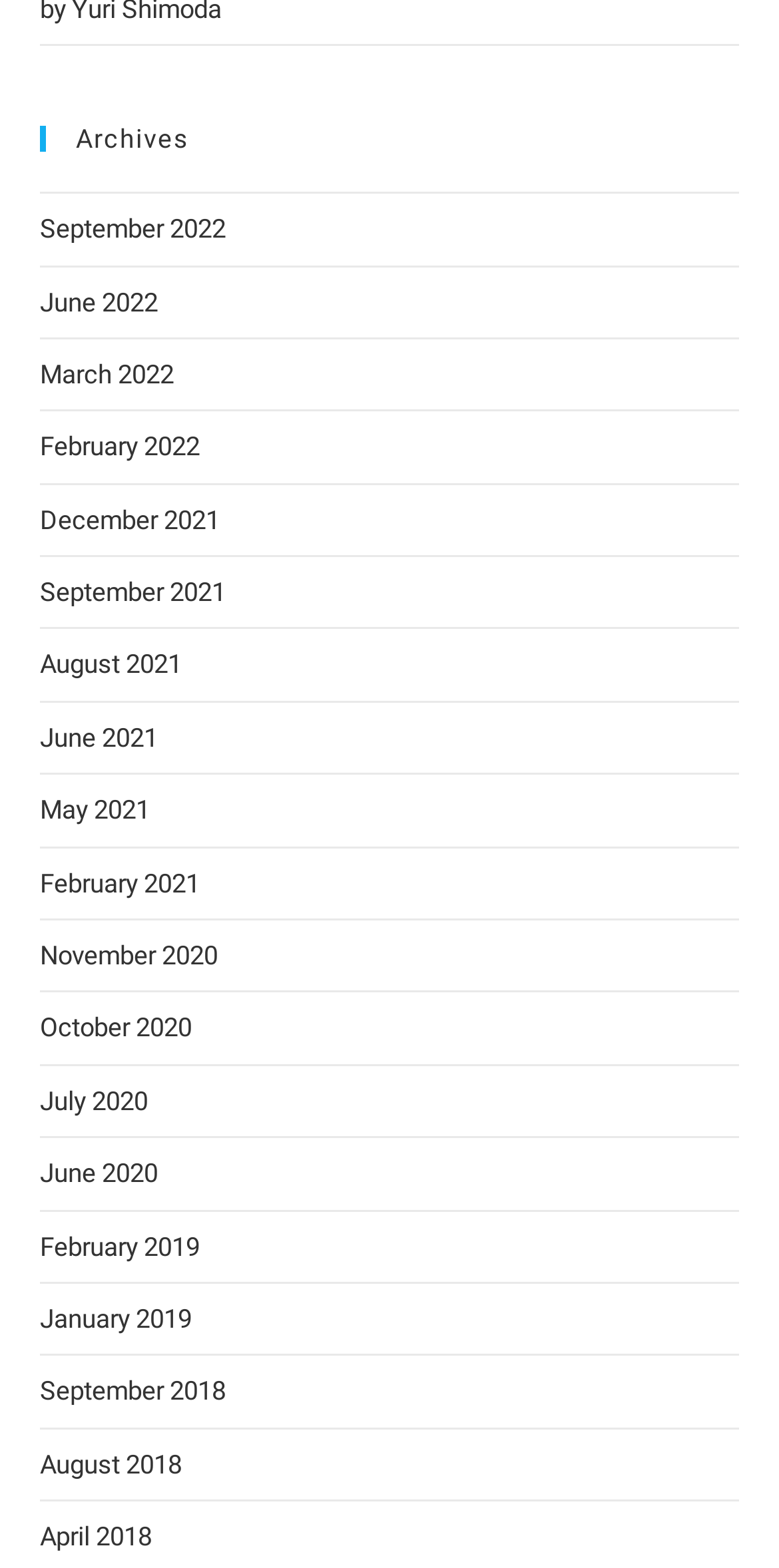Please locate the bounding box coordinates of the element that should be clicked to complete the given instruction: "view archives for September 2022".

[0.051, 0.136, 0.29, 0.156]